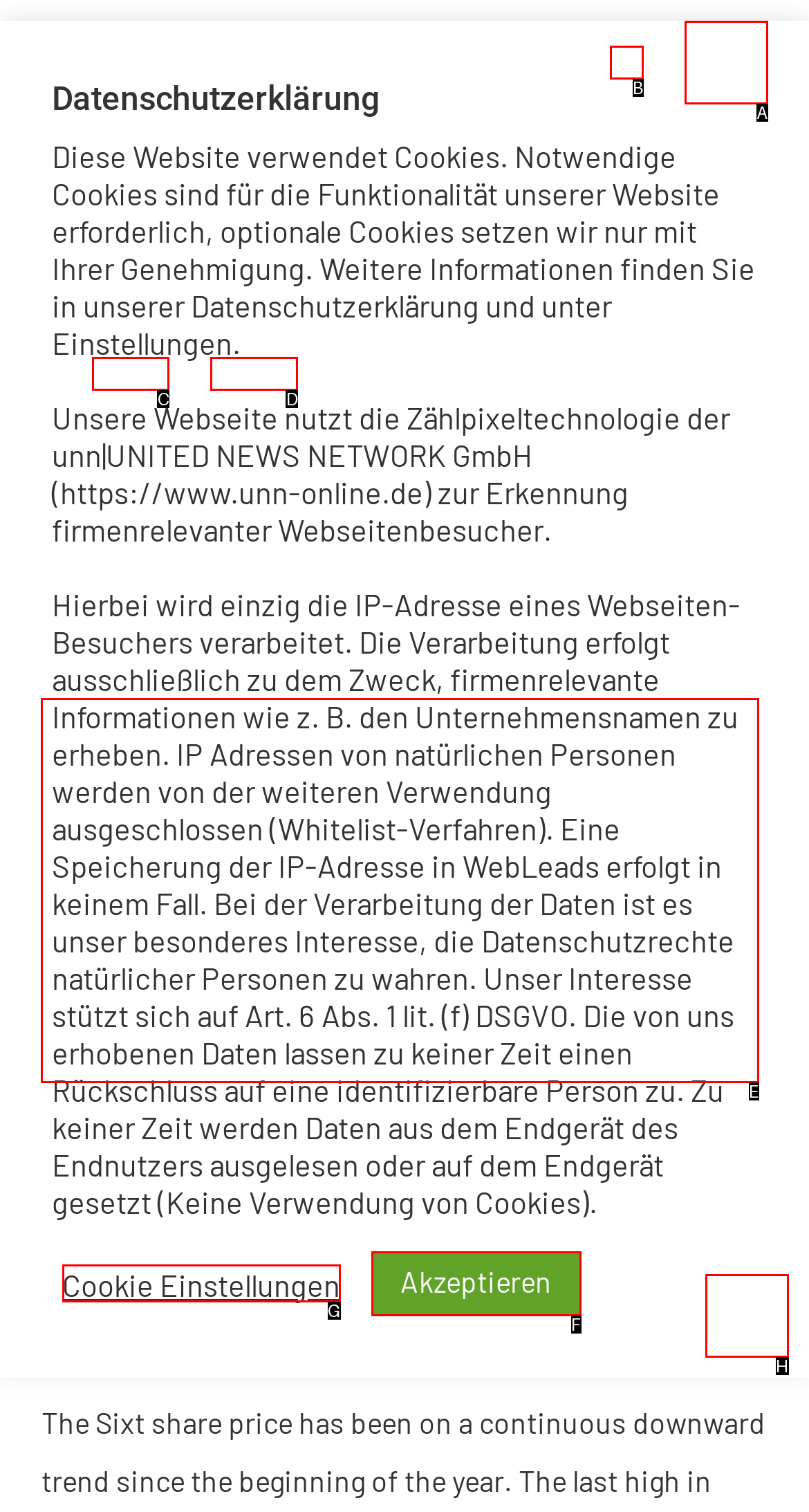Determine which option should be clicked to carry out this task: Read the current news
State the letter of the correct choice from the provided options.

E